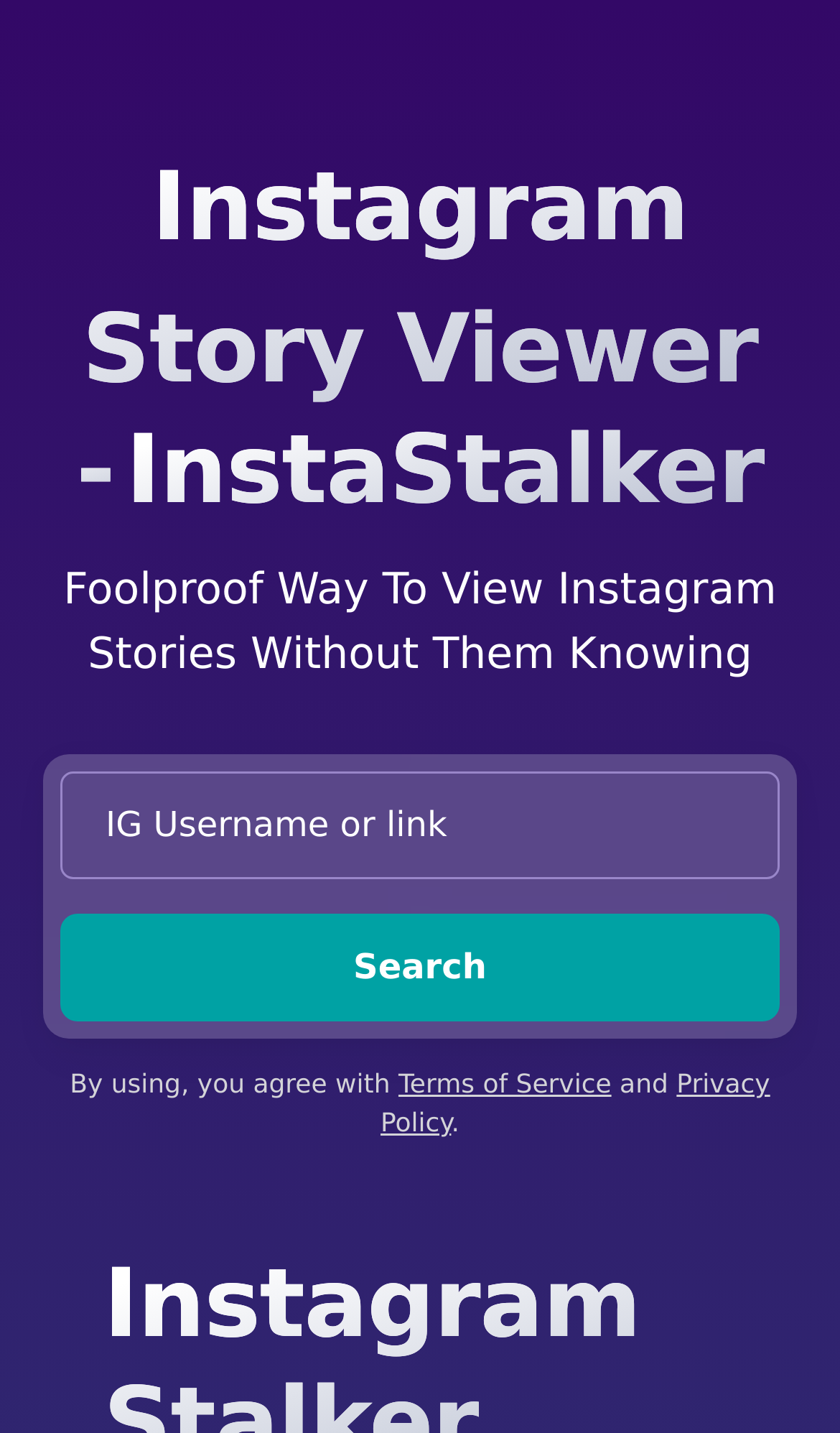Please look at the image and answer the question with a detailed explanation: What is the name of the website or tool?

The webpage has a heading 'InstaStalker' and a link with the same text, indicating that InstaStalker is the name of the website or tool.